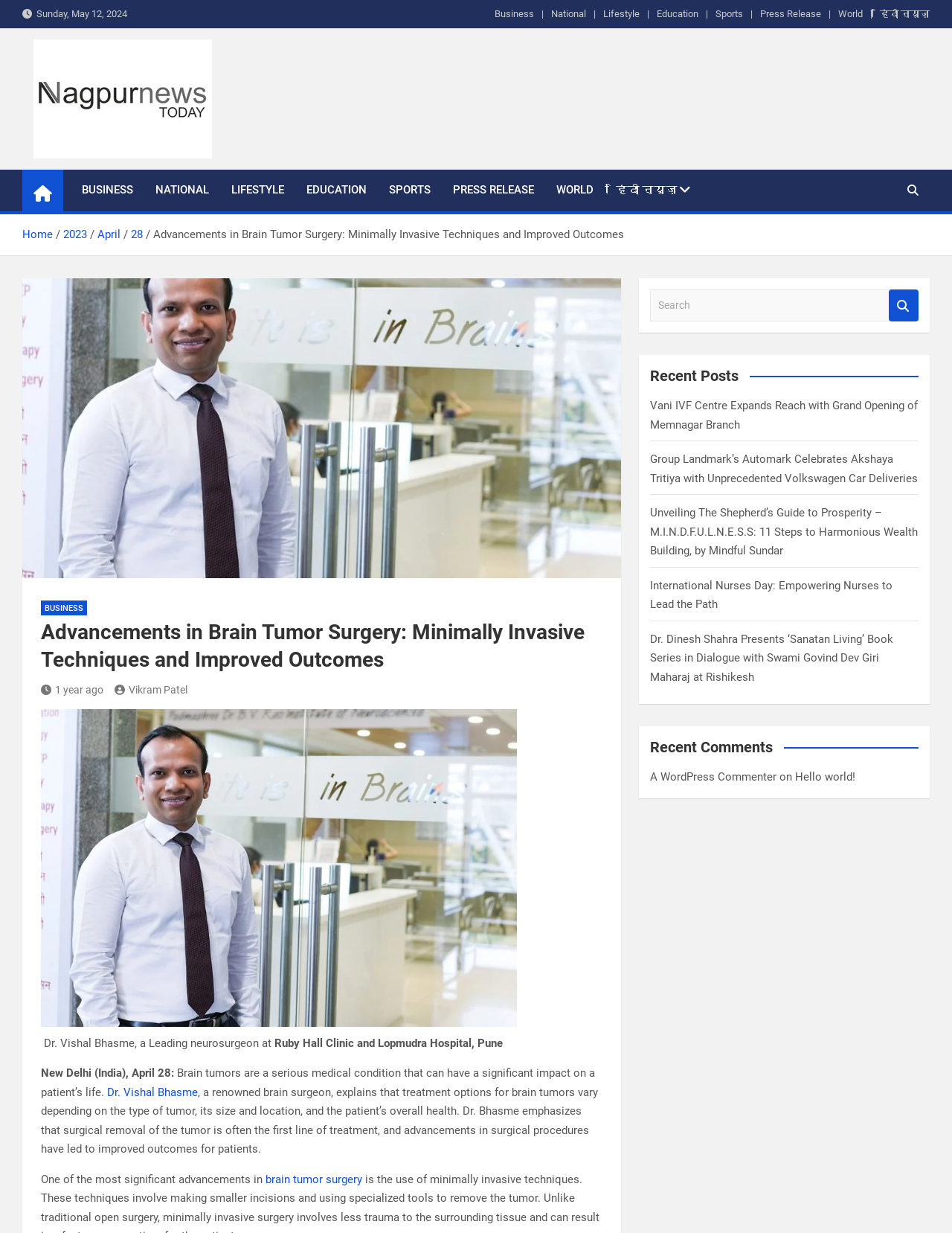Locate the bounding box coordinates of the clickable area to execute the instruction: "Search for something". Provide the coordinates as four float numbers between 0 and 1, represented as [left, top, right, bottom].

[0.683, 0.235, 0.934, 0.261]